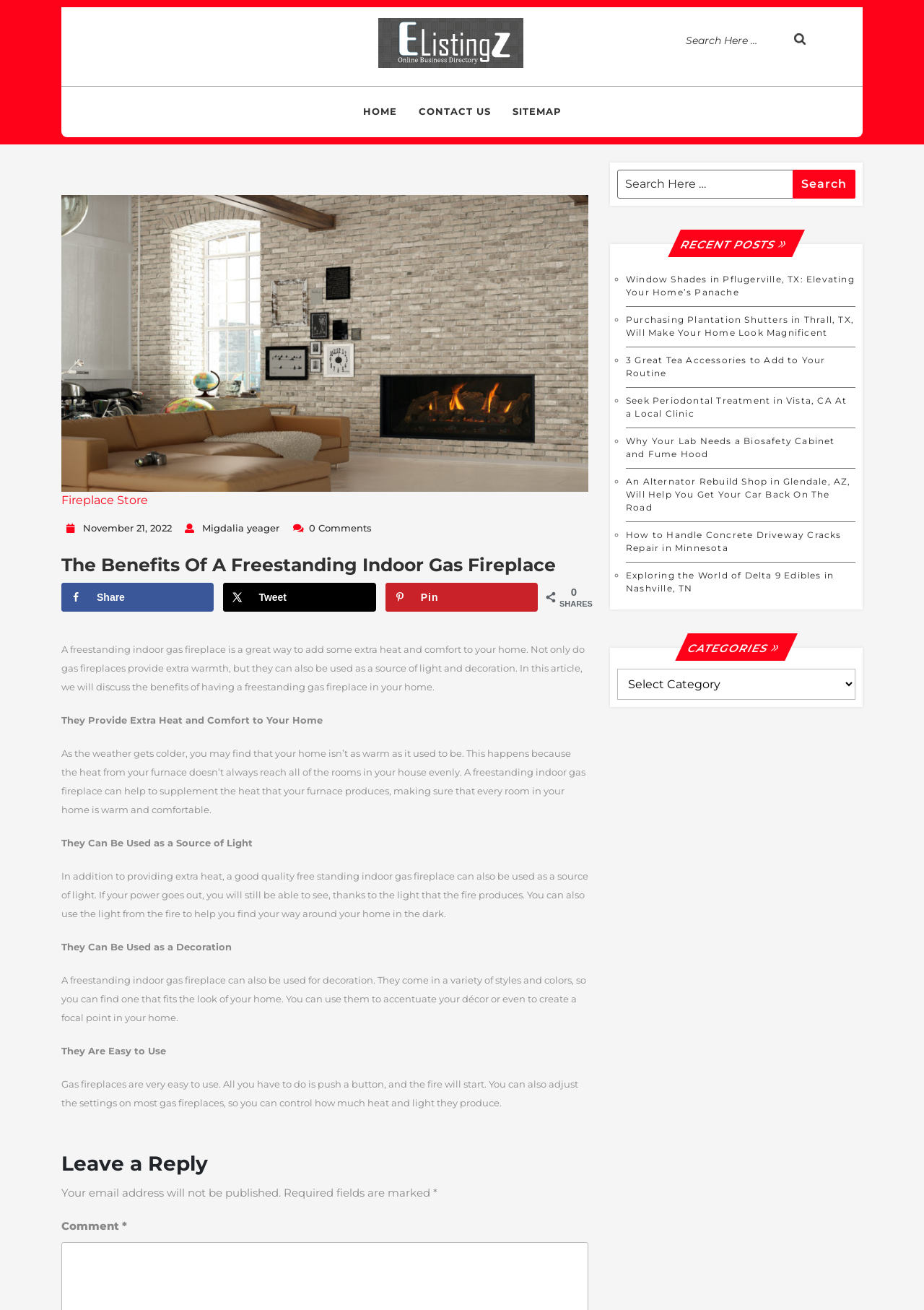Please identify the bounding box coordinates of the area I need to click to accomplish the following instruction: "Click on the HOME link".

[0.382, 0.073, 0.439, 0.098]